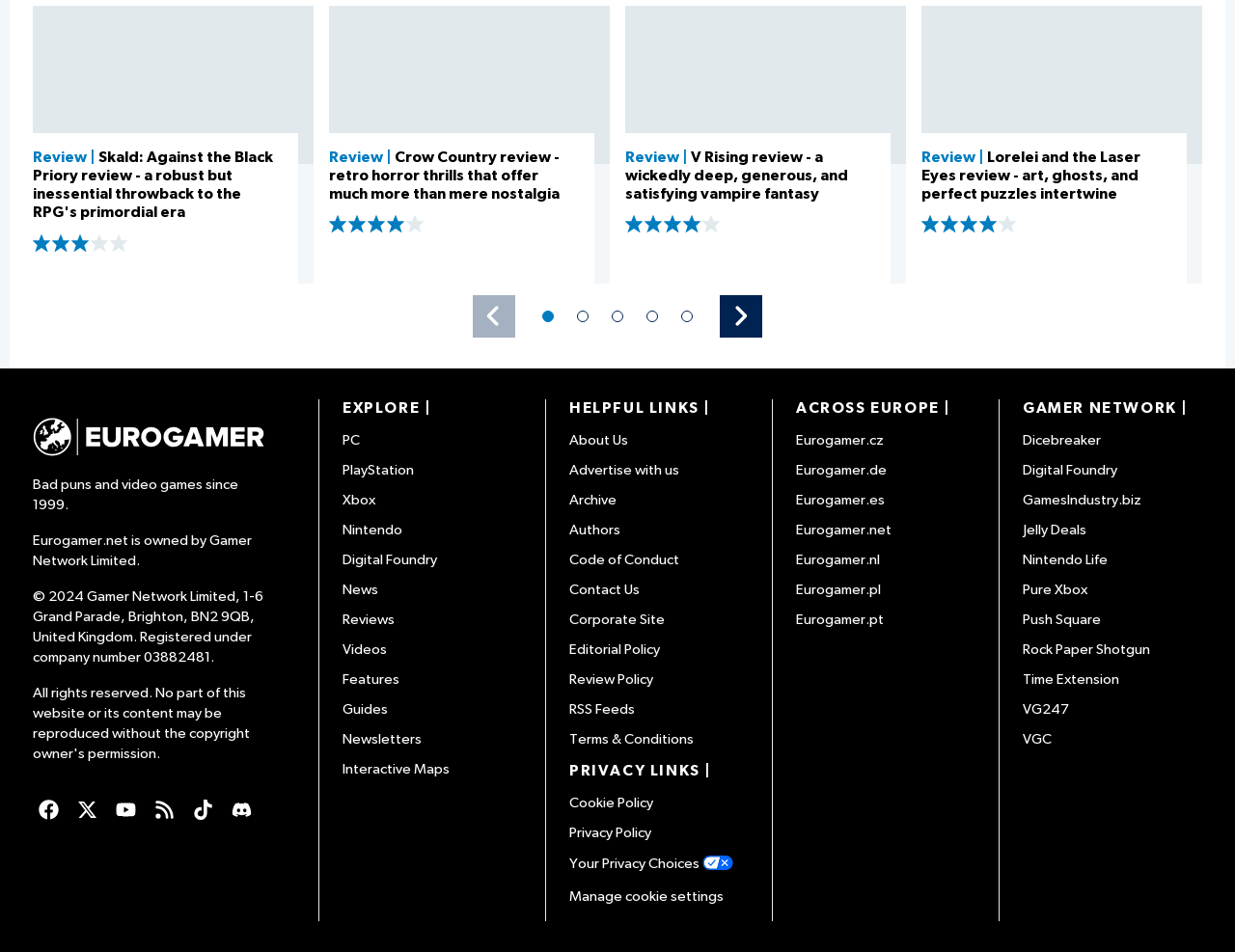Determine the bounding box coordinates of the element that should be clicked to execute the following command: "Check us out on Facebook".

[0.027, 0.834, 0.052, 0.867]